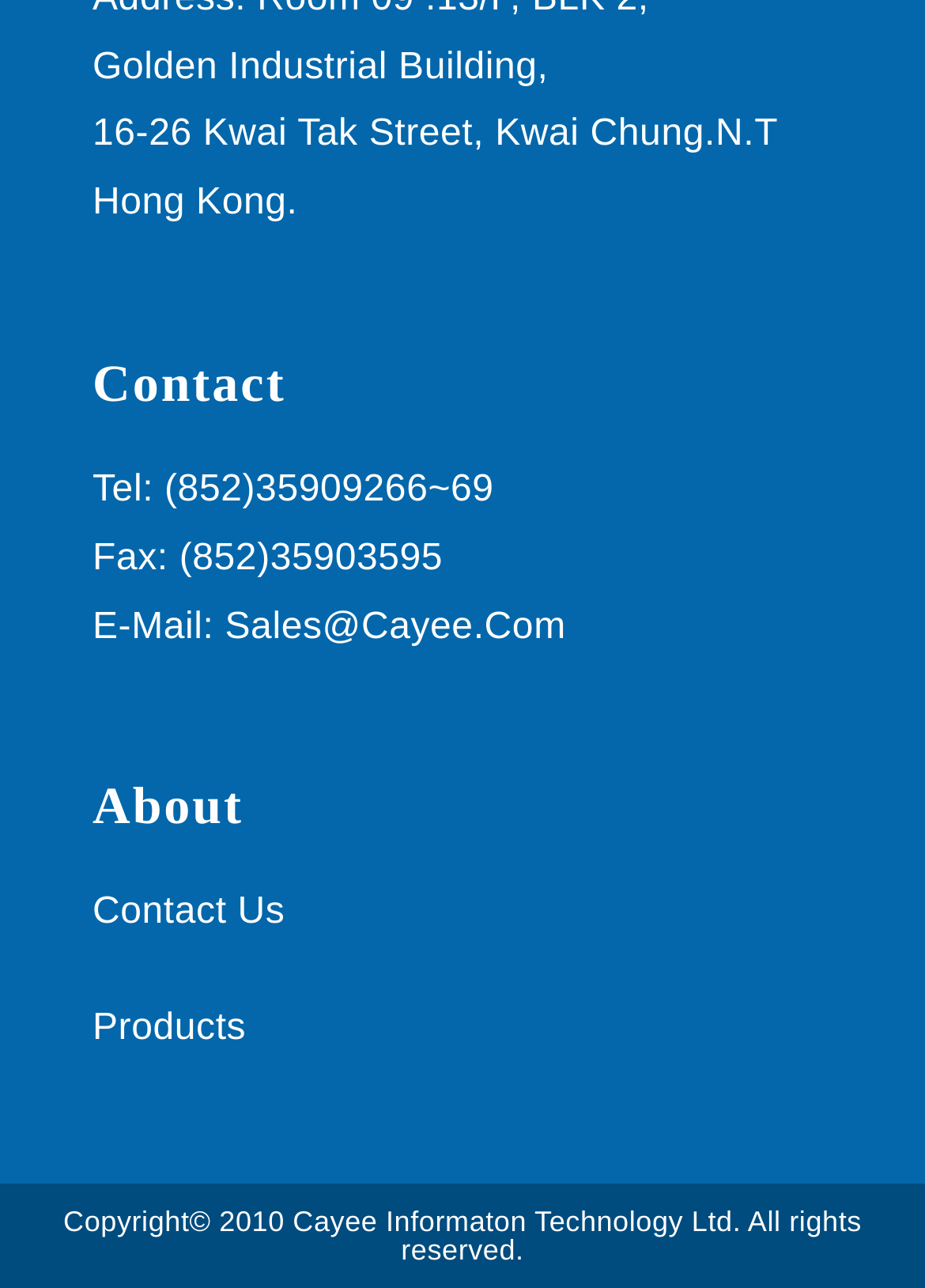Respond with a single word or short phrase to the following question: 
What is the address of Golden Industrial Building?

16-26 Kwai Tak Street, Kwai Chung.N.T